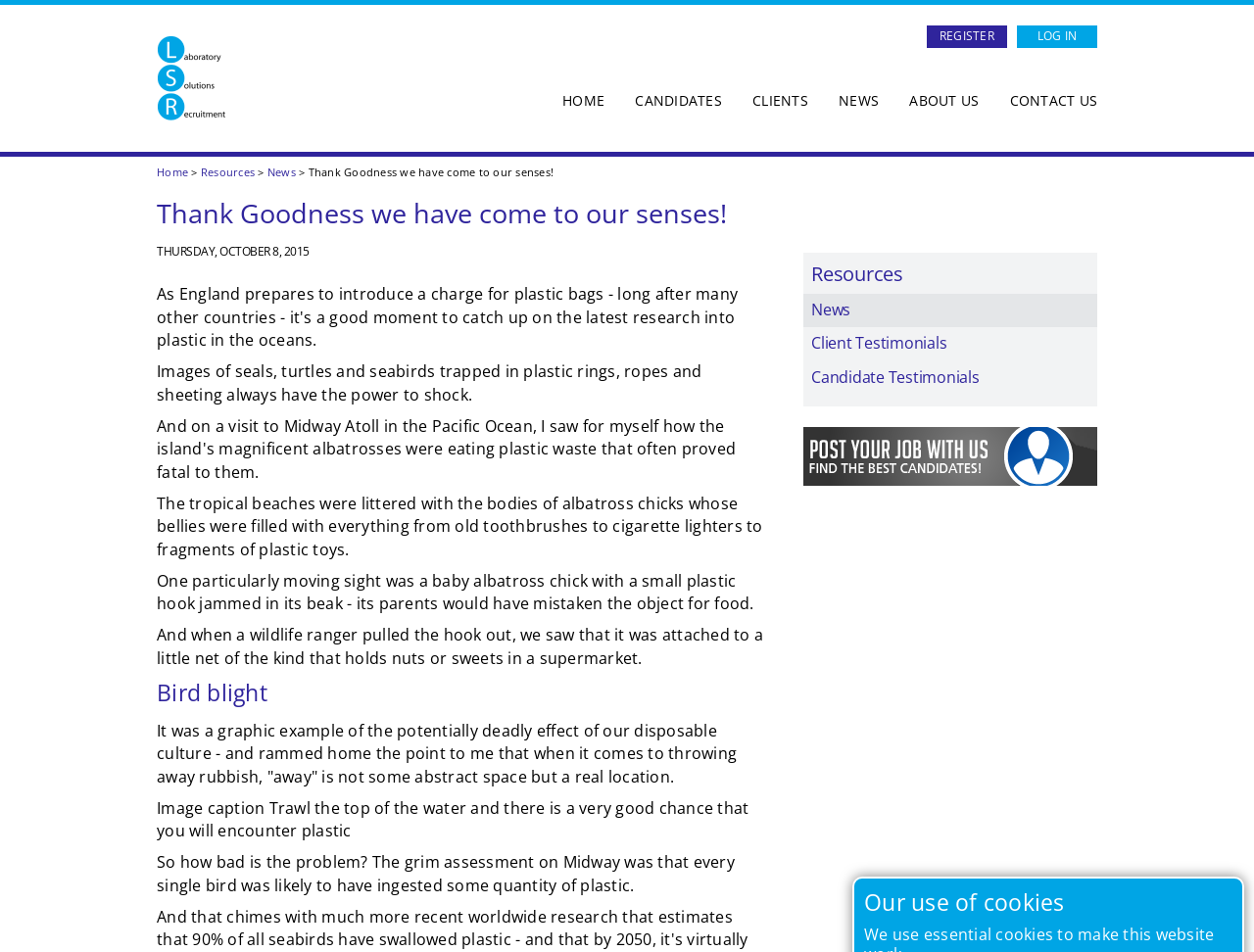Provide the bounding box coordinates for the specified HTML element described in this description: "alt="Post your job with us"". The coordinates should be four float numbers ranging from 0 to 1, in the format [left, top, right, bottom].

[0.641, 0.467, 0.875, 0.487]